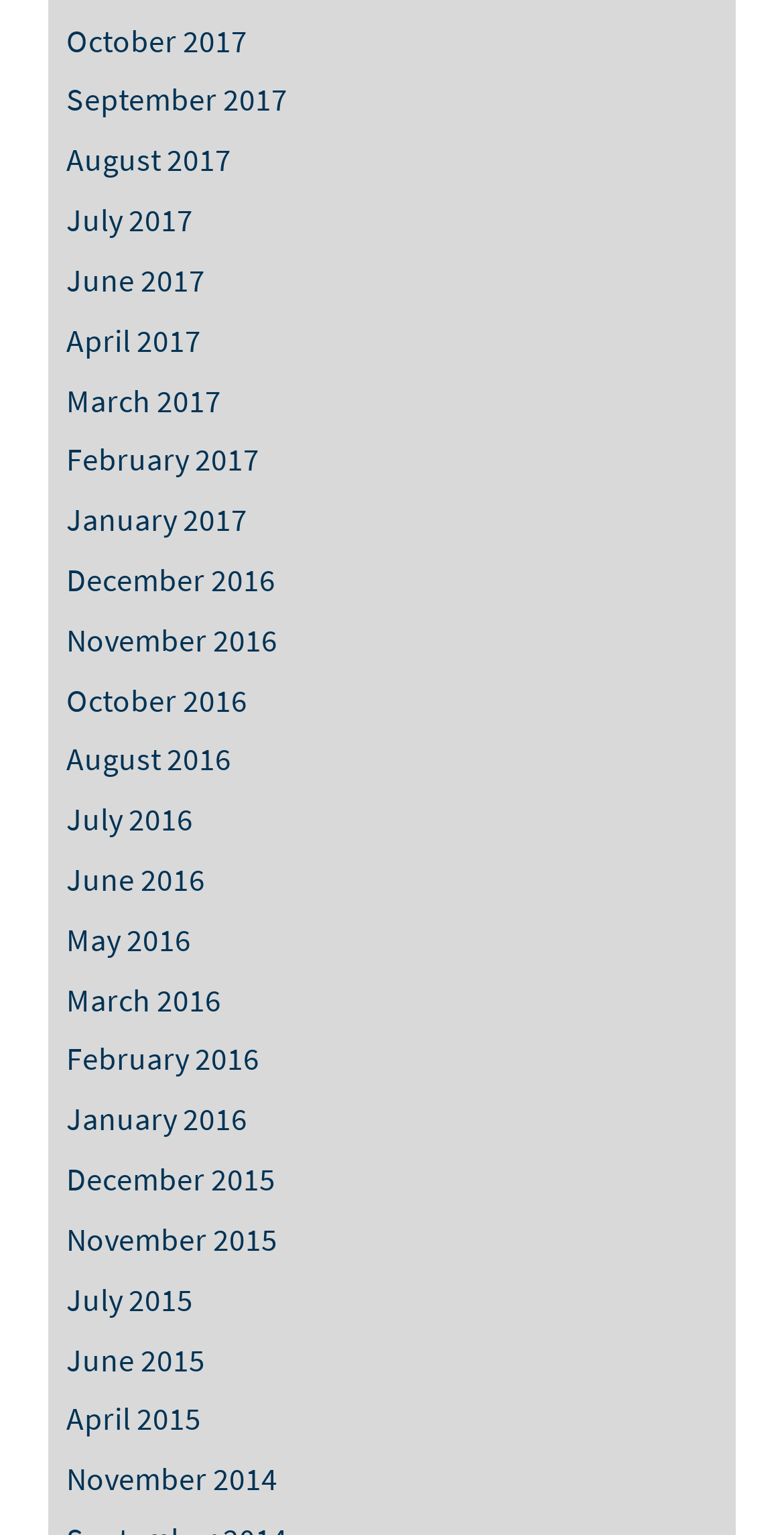Locate the bounding box coordinates of the element that should be clicked to fulfill the instruction: "Go to the Notron Set Up page".

None